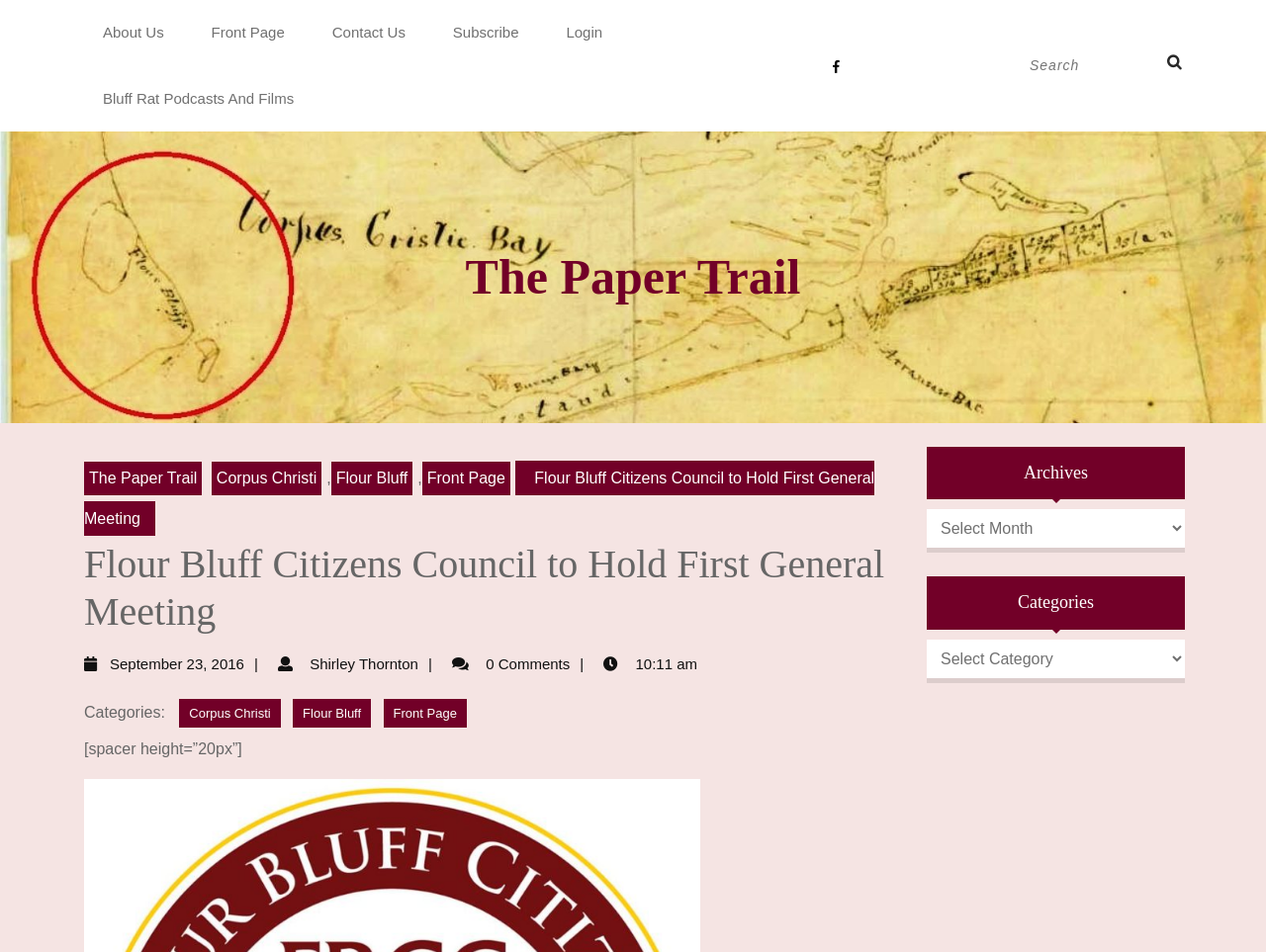Identify the bounding box coordinates of the clickable section necessary to follow the following instruction: "Login to the website". The coordinates should be presented as four float numbers from 0 to 1, i.e., [left, top, right, bottom].

[0.43, 0.0, 0.493, 0.069]